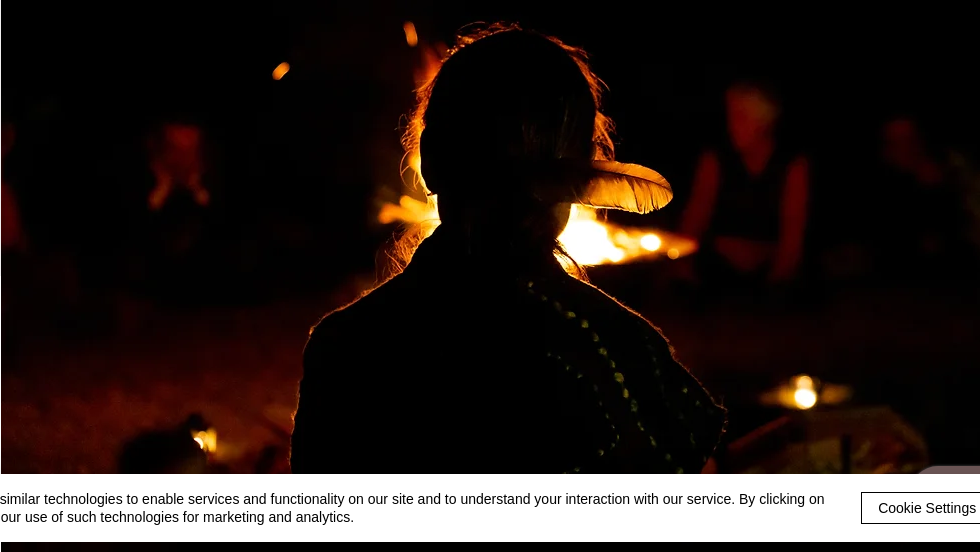Provide a thorough description of the image.

The image captures a serene moment at a shamanic workshop, set against the backdrop of a softly flickering fire. Silhouetted in the foreground is a figure adorned with a traditional garment and a feather, embodying the essence of shamanic practice. The warm glow from the flames illuminates the surrounding darkness, creating an atmosphere of connection and introspection. In the blurred background, participants are visible, engaged in a communal experience, suggesting a gathering focused on spiritual growth and the exploration of ancient wisdom. This scene reflects the event titled "Shamanic Workshop & Drums Activation," which aims to deepen participants' connection to their shamanic practices and the natural world.